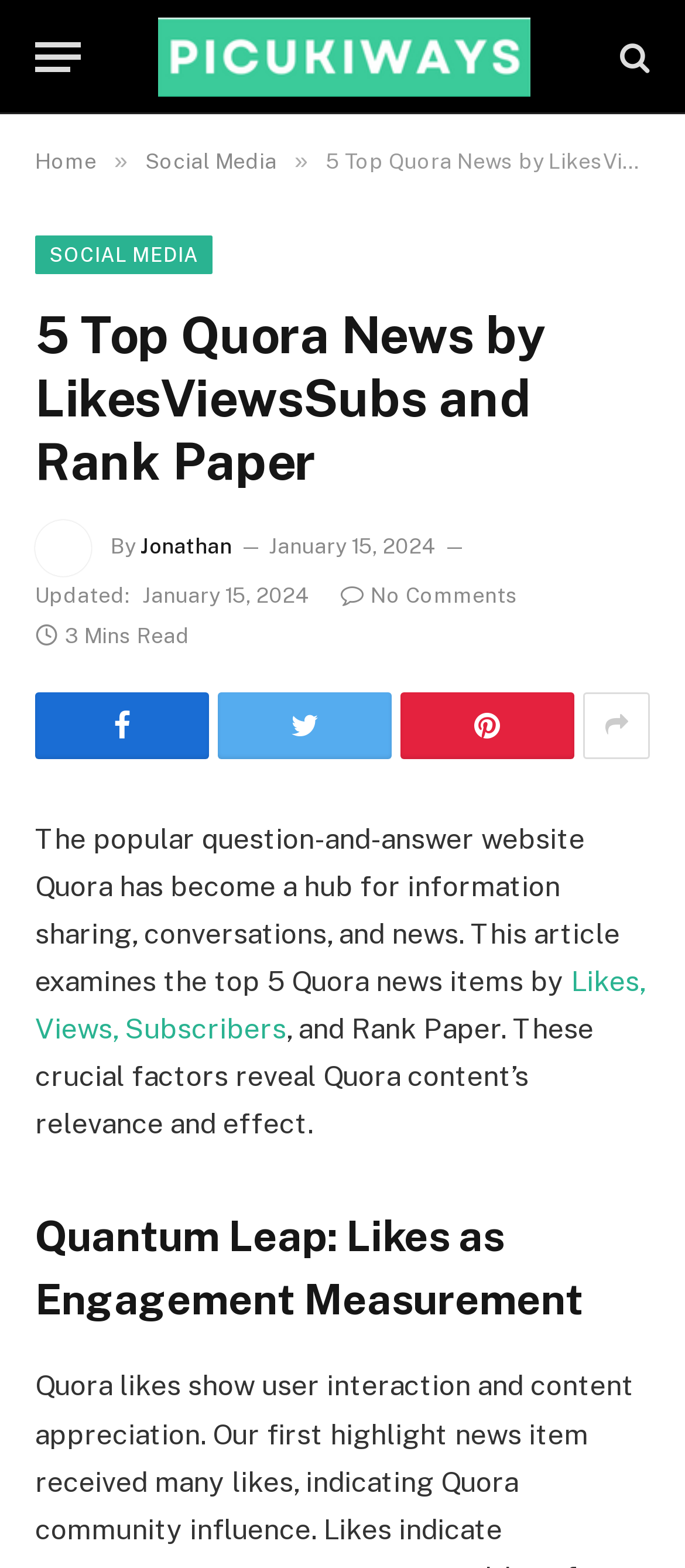Please identify the bounding box coordinates of the area that needs to be clicked to follow this instruction: "Explore the top 5 Quora news items".

[0.051, 0.615, 0.941, 0.667]